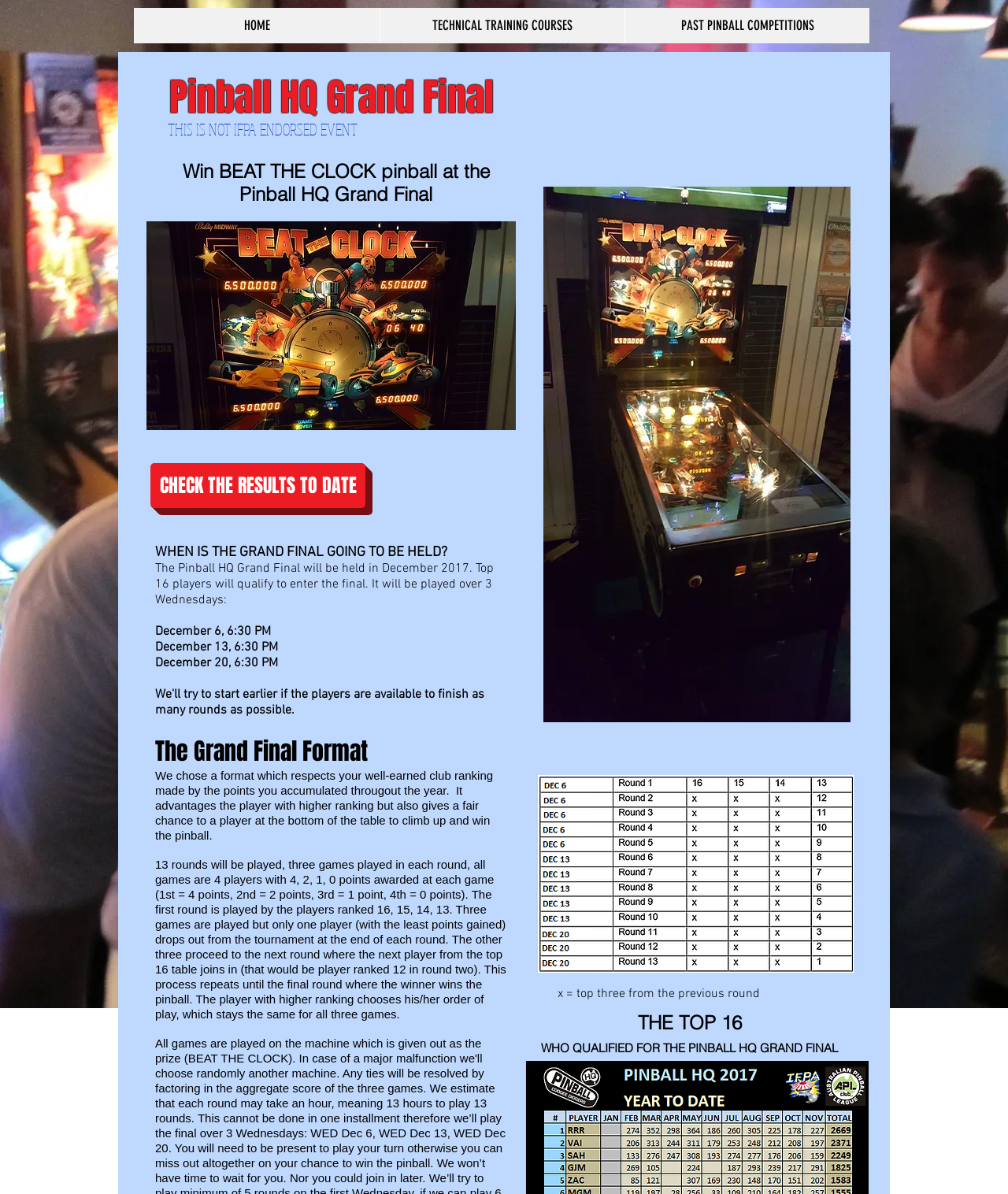What is the format of the Grand Final? Examine the screenshot and reply using just one word or a brief phrase.

13 rounds